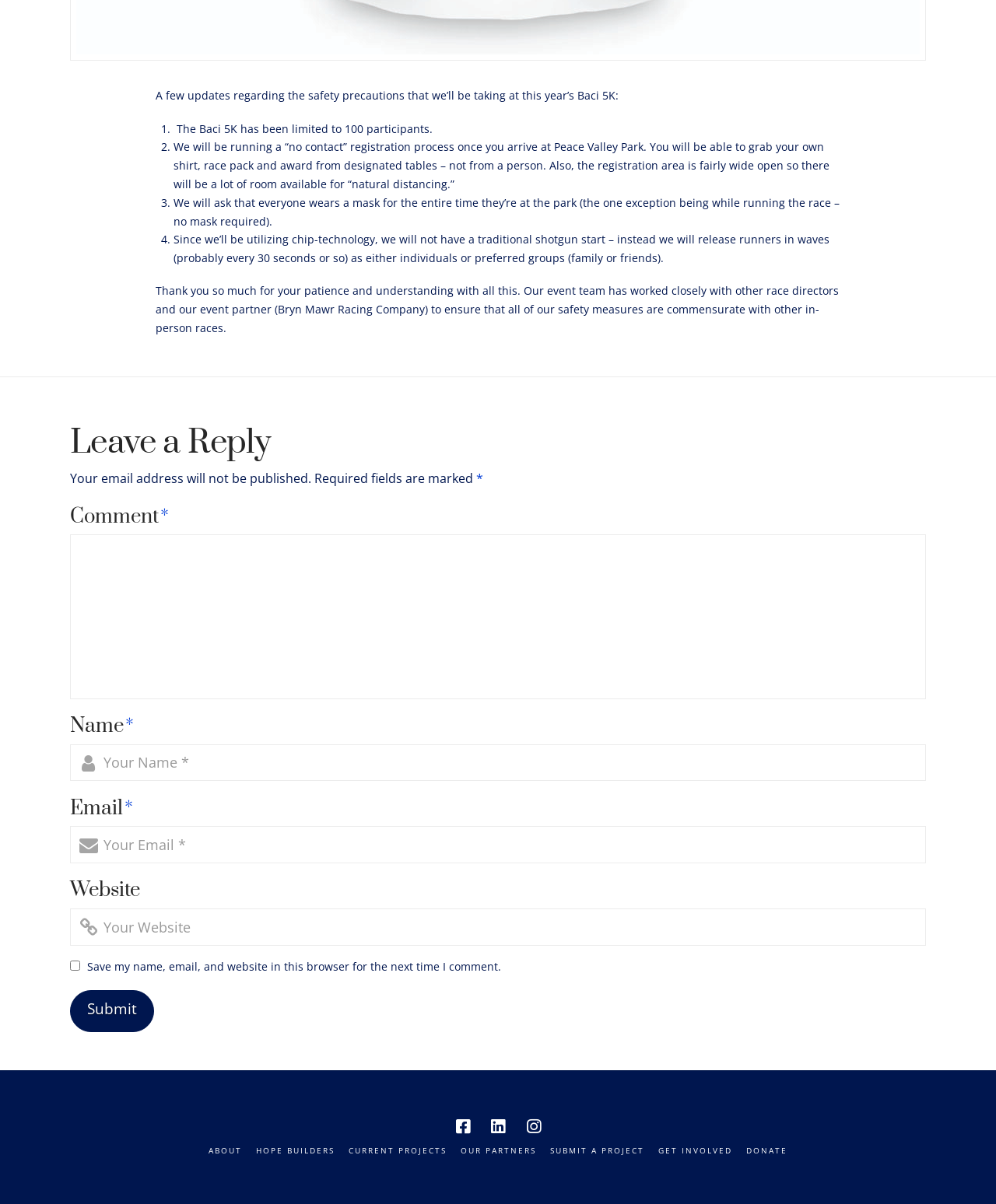What is the purpose of the 'Leave a Reply' section?
Using the image as a reference, answer the question in detail.

The 'Leave a Reply' section appears to be a comment section where users can leave their thoughts or feedback, as indicated by the presence of text boxes for name, email, and website, as well as a submit button.